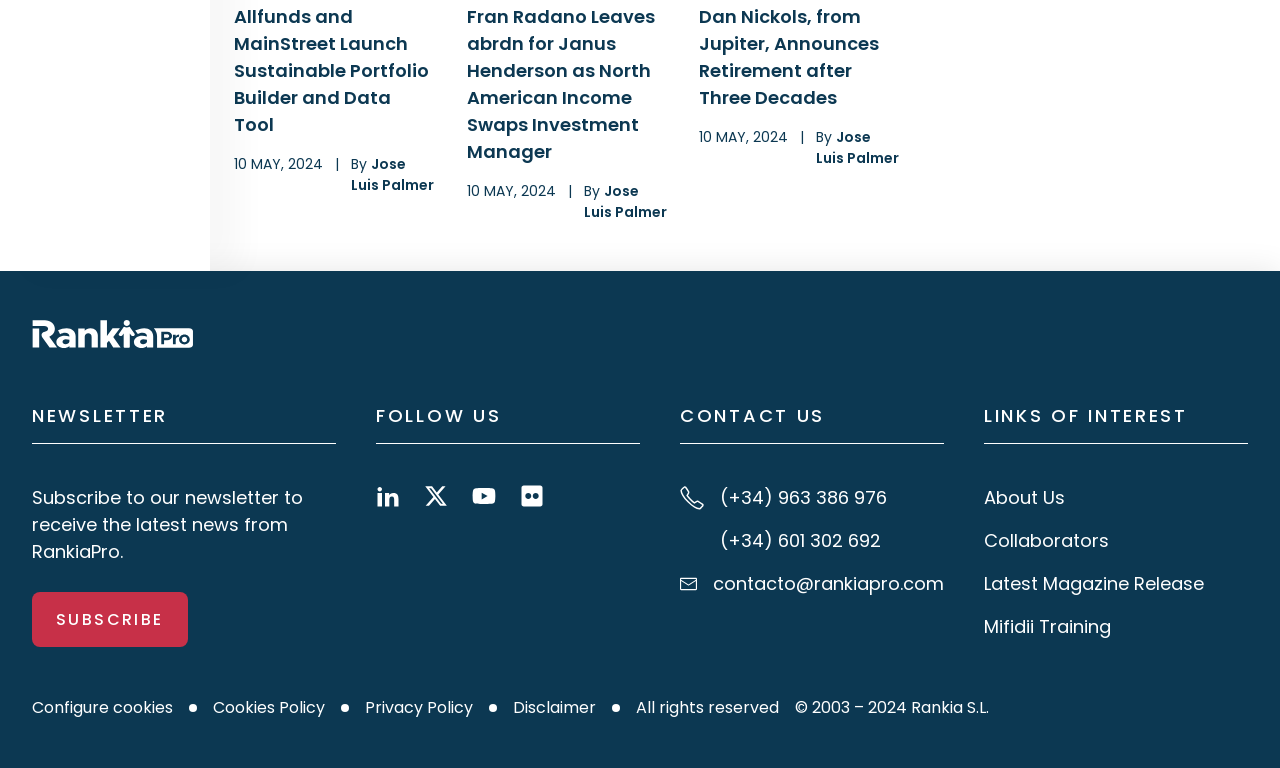Based on what you see in the screenshot, provide a thorough answer to this question: What is the purpose of the 'SUBSCRIBE' button?

I inferred the purpose of the 'SUBSCRIBE' button by looking at its location on the webpage, which is near the 'NEWSLETTER' section, and the text above it, which says 'Subscribe to our newsletter to receive the latest news from RankiaPro'.